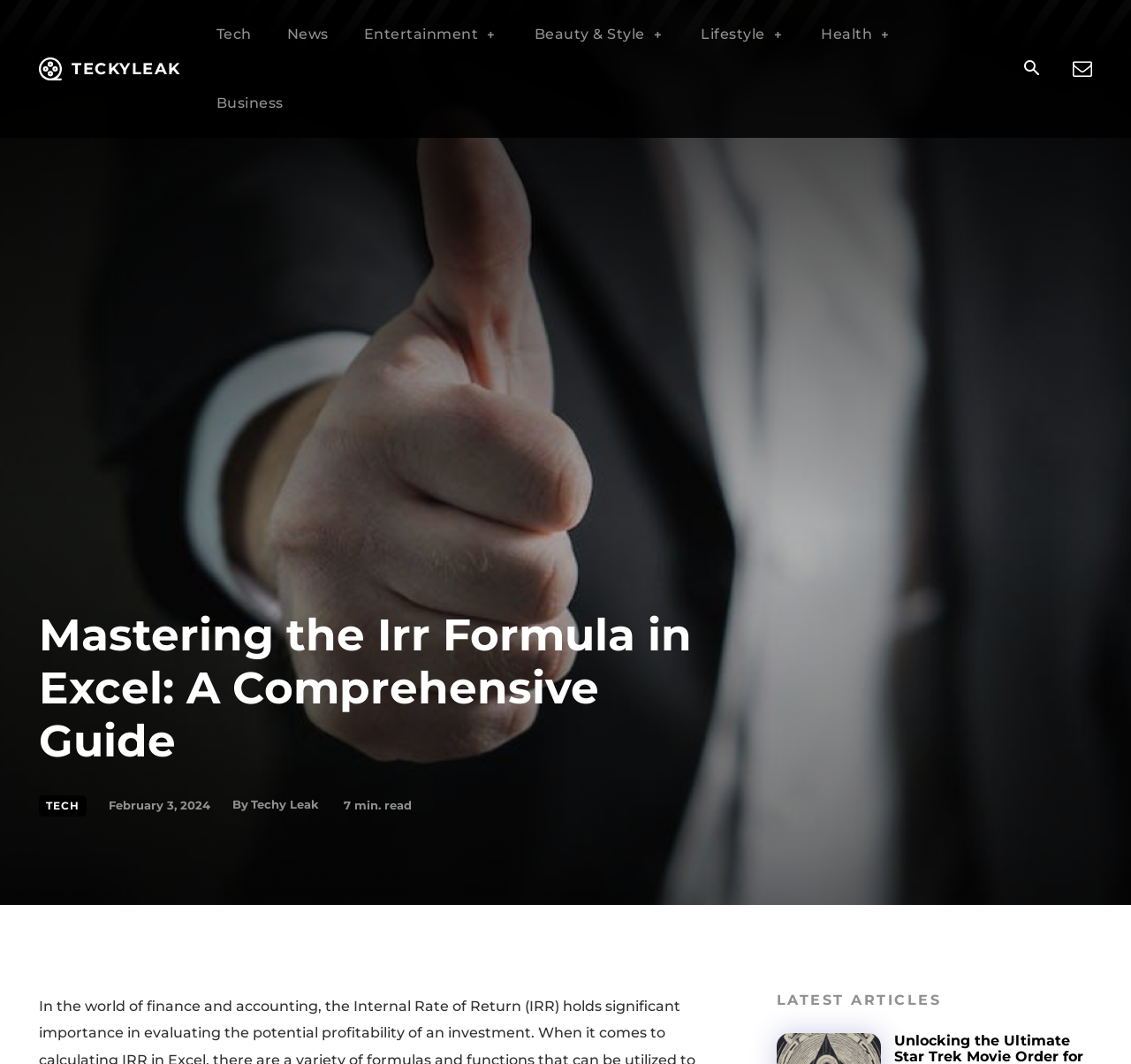Identify the bounding box coordinates of the clickable region necessary to fulfill the following instruction: "search for something". The bounding box coordinates should be four float numbers between 0 and 1, i.e., [left, top, right, bottom].

[0.894, 0.046, 0.93, 0.084]